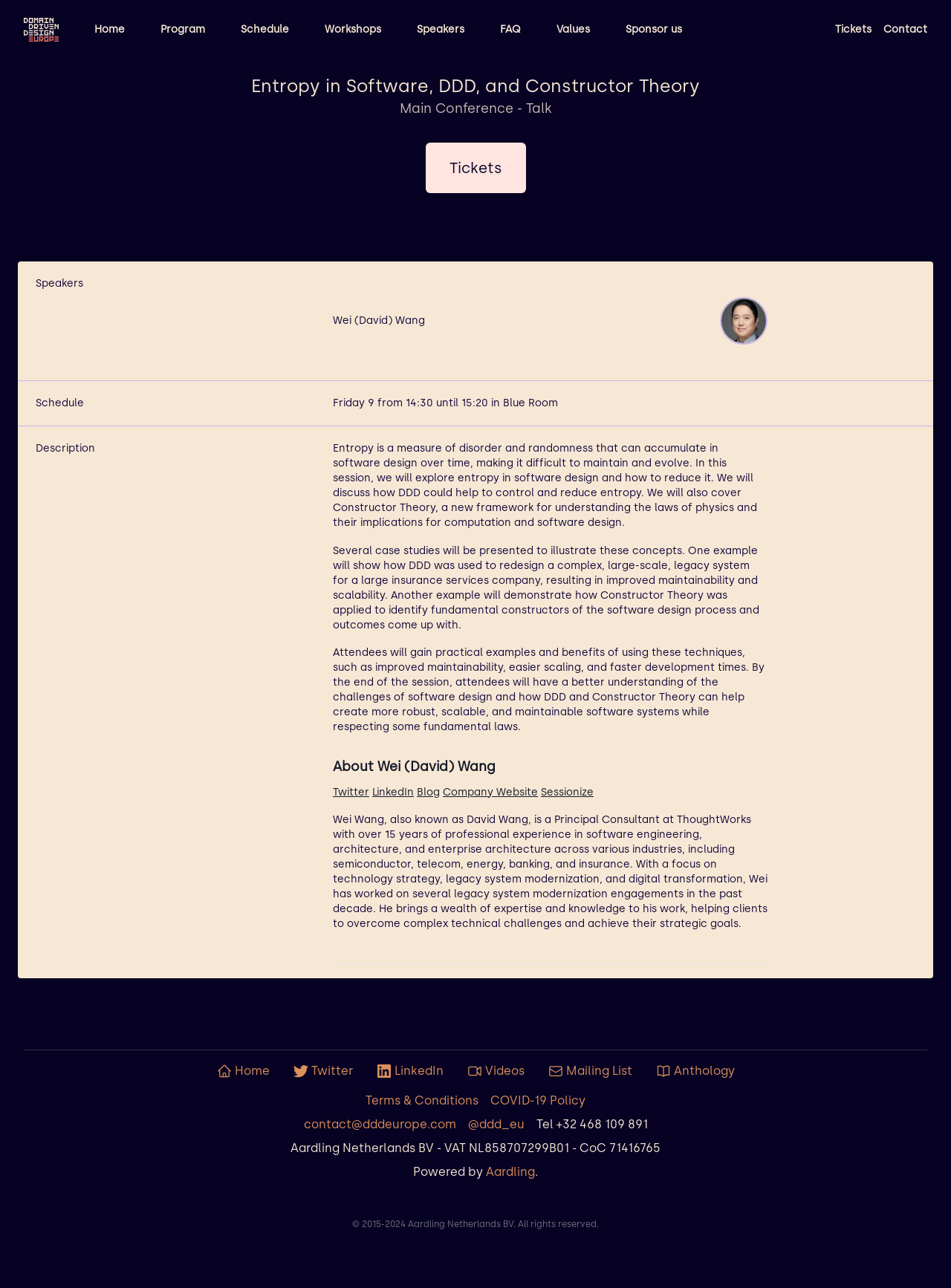Who is the speaker of the main conference talk?
Please provide a full and detailed response to the question.

I found the answer by looking at the description list detail element with the text 'Wei (David) Wang' which is a child of the description list element. This element is likely describing the speaker of the main conference talk.